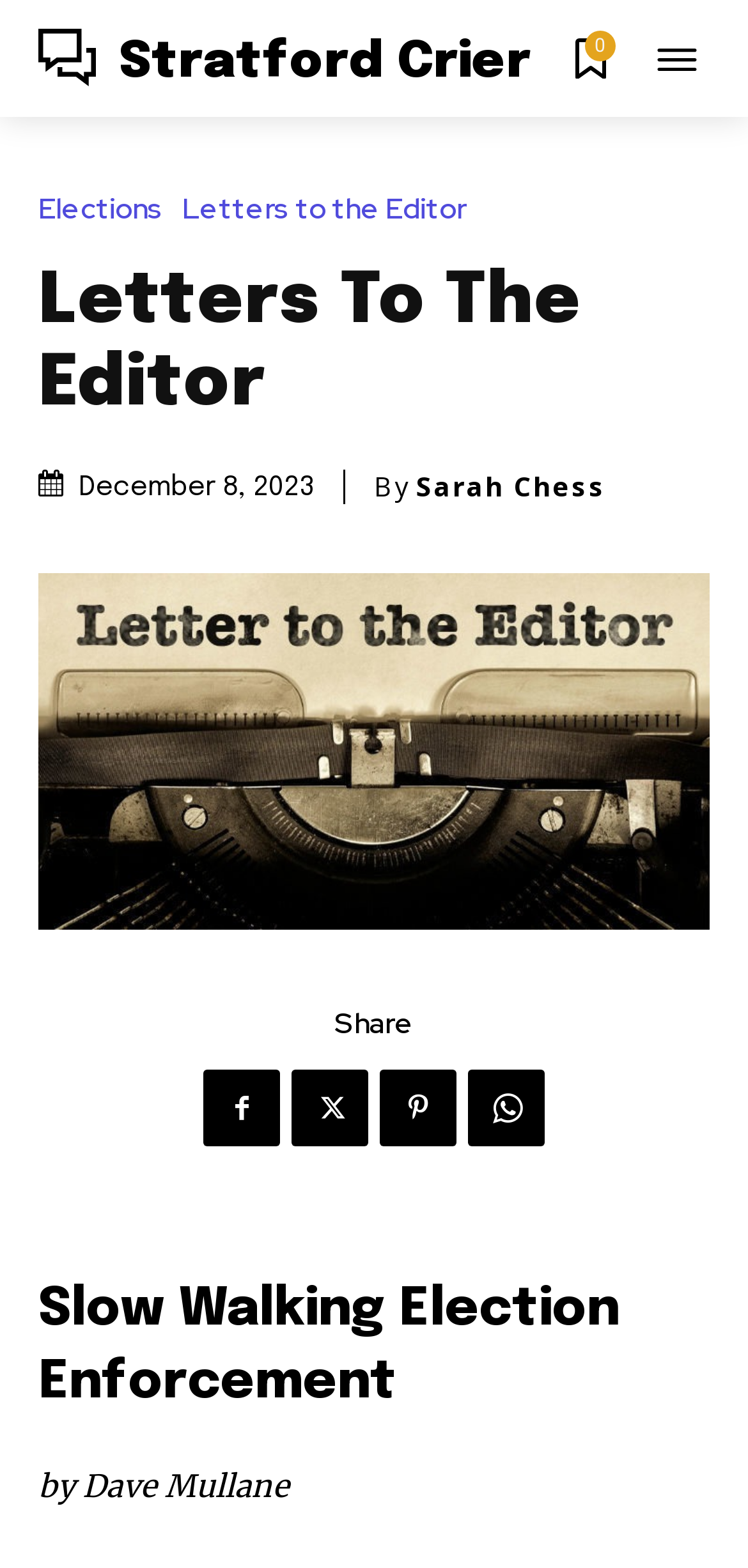Bounding box coordinates are specified in the format (top-left x, top-left y, bottom-right x, bottom-right y). All values are floating point numbers bounded between 0 and 1. Please provide the bounding box coordinate of the region this sentence describes: Contact us

[0.118, 0.549, 0.949, 0.571]